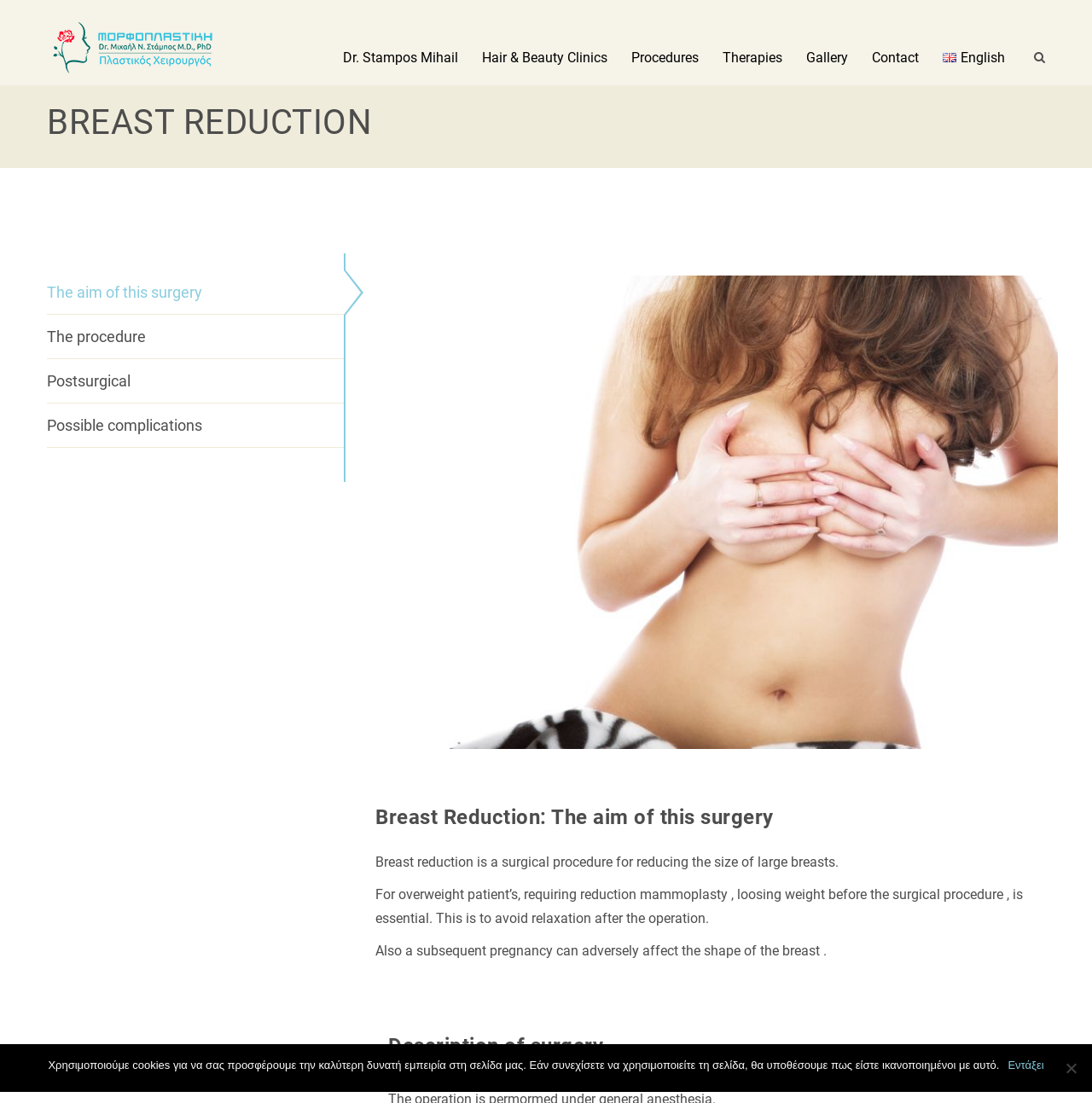Give an extensive and precise description of the webpage.

The webpage is about breast reduction surgery, with the title "Breast Reduction | Stampos Mihail Plastic Surgeon, Thessaloniki" at the top. 

At the top right corner, there is a search bar with a "Go" button and a magnifying glass icon. Below the search bar, there is a logo of the plastic surgeon, Stampos Mihail, and a navigation menu with links to "Dr. Stampos Mihail", "Hair & Beauty Clinics", "Procedures", "Therapies", "Gallery", "Contact", and "English English" with a flag icon.

The main content of the webpage is divided into sections. The first section has a heading "BREAST REDUCTION" and provides links to subtopics such as "The aim of this surgery", "The procedure", "Postsurgical", and "Possible complications". 

Below this section, there is an image related to breast reduction surgery, taking up most of the width of the page. 

The next section has a heading "Breast Reduction: The aim of this surgery" and provides a brief description of the surgical procedure, followed by three paragraphs of text explaining the importance of weight loss before the surgery, the potential effects of subsequent pregnancy on the breast shape, and an empty line.

The final section has a heading "Description of surgery" but does not contain any text.

At the bottom of the page, there is a cookie notice dialog with a message about the use of cookies on the website and options to accept or decline.